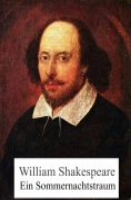Answer the following inquiry with a single word or phrase:
What is the title of the play displayed below the portrait?

A Midsummer Night's Dream